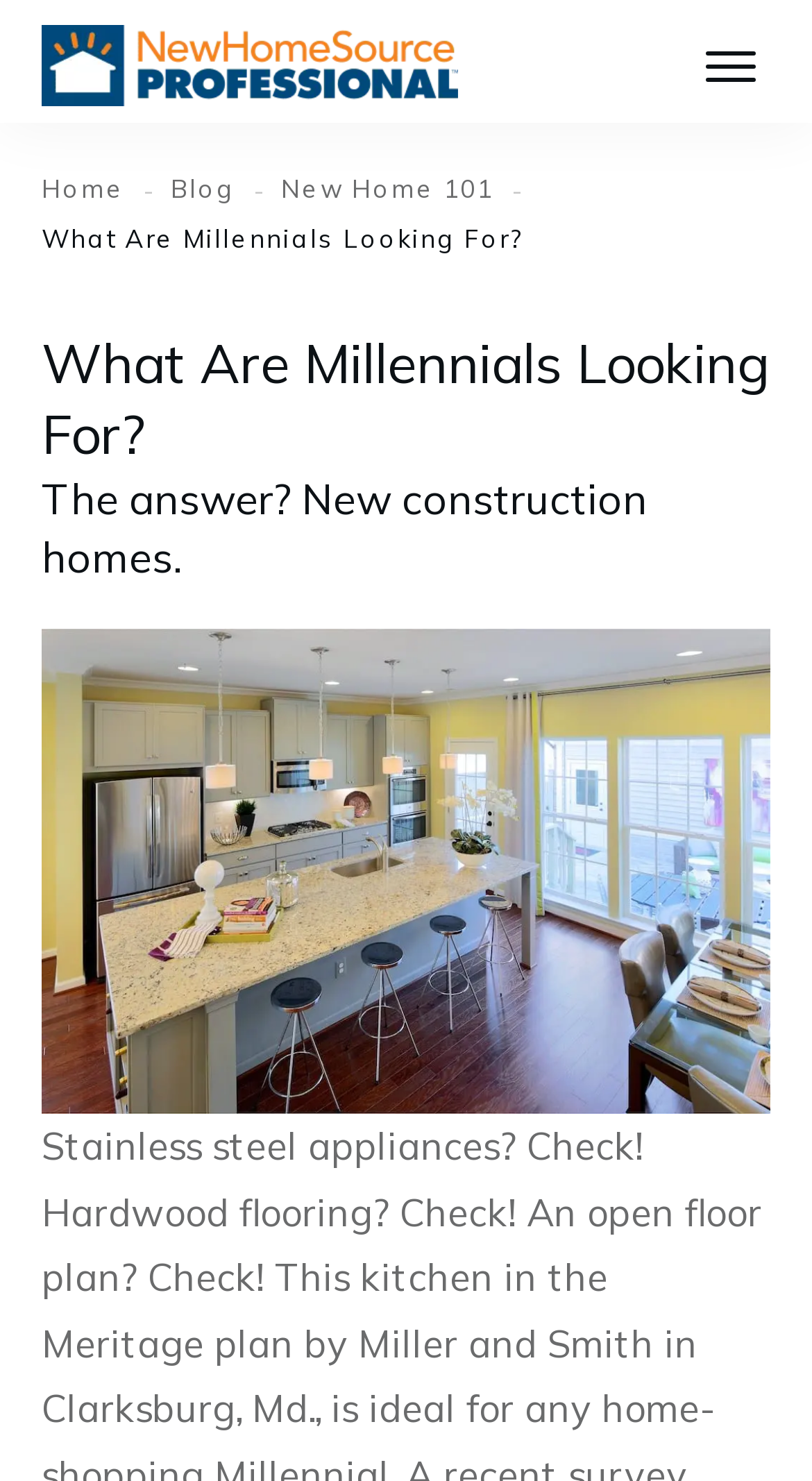Using the elements shown in the image, answer the question comprehensively: What is the location of the new construction homes?

The webpage mentions 'Clarksburg, Md.' as the location of the new construction homes, specifically the Meritage plan by Miller and Smith.